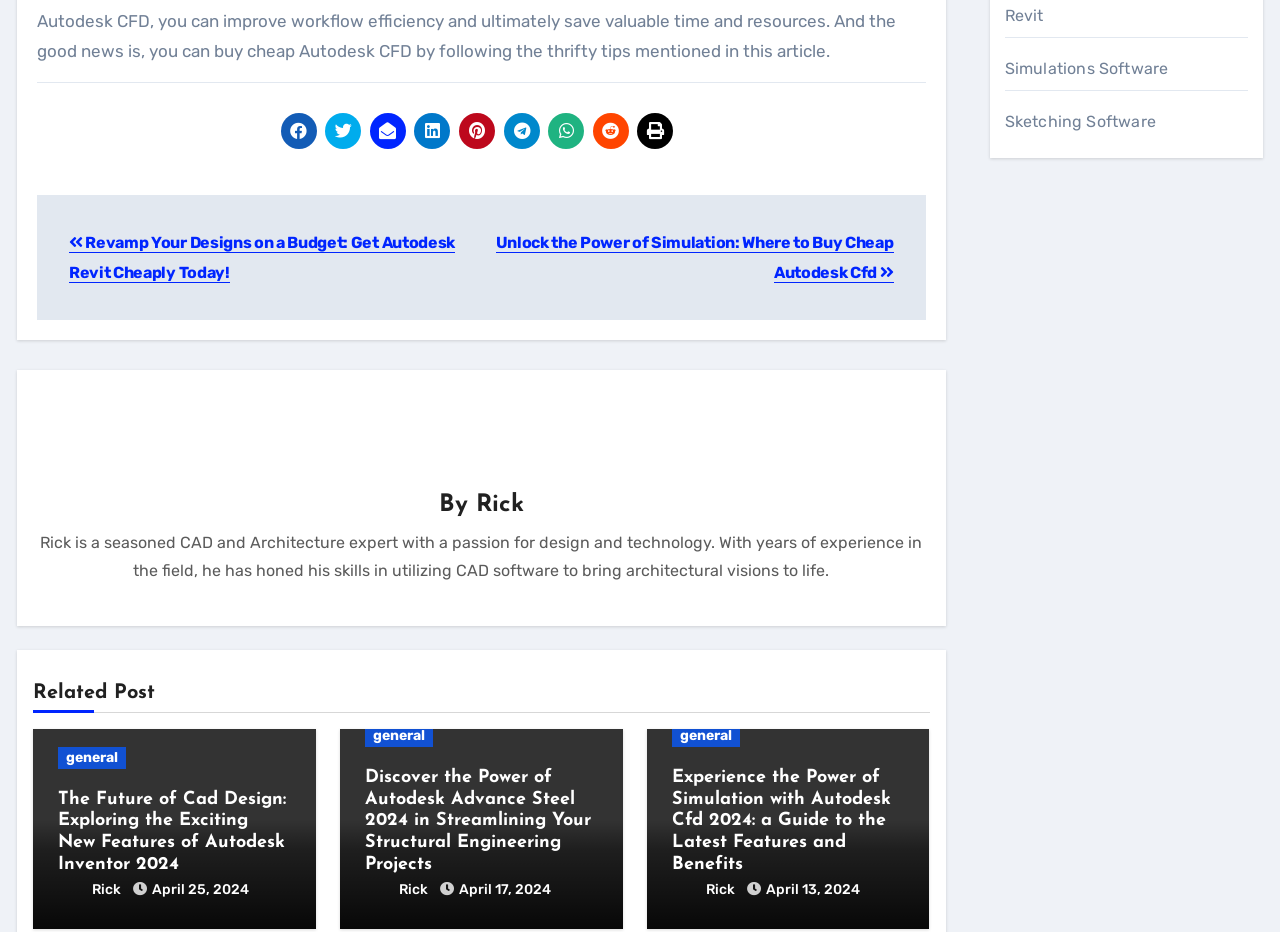Based on the description "parent_node: general", find the bounding box of the specified UI element.

[0.026, 0.782, 0.247, 0.996]